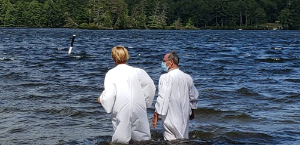Thoroughly describe what you see in the image.

On a cool and breezy morning, two individuals dressed in white robes wade into the choppy waters of Kezar Lake, preparing for a baptism ceremony. The serene backdrop of lush green trees contrasts with the vibrant ripples of the lake, hinting at the sacred nature of the occasion. One of the participants, a woman with blonde hair, walks closely alongside a man wearing a mask, symbolizing a blend of tradition and contemporary awareness. This moment captures the spirit of community and the celebration of new beginnings, as they approach the water's edge, ready to embrace the significance of this cherished ritual.